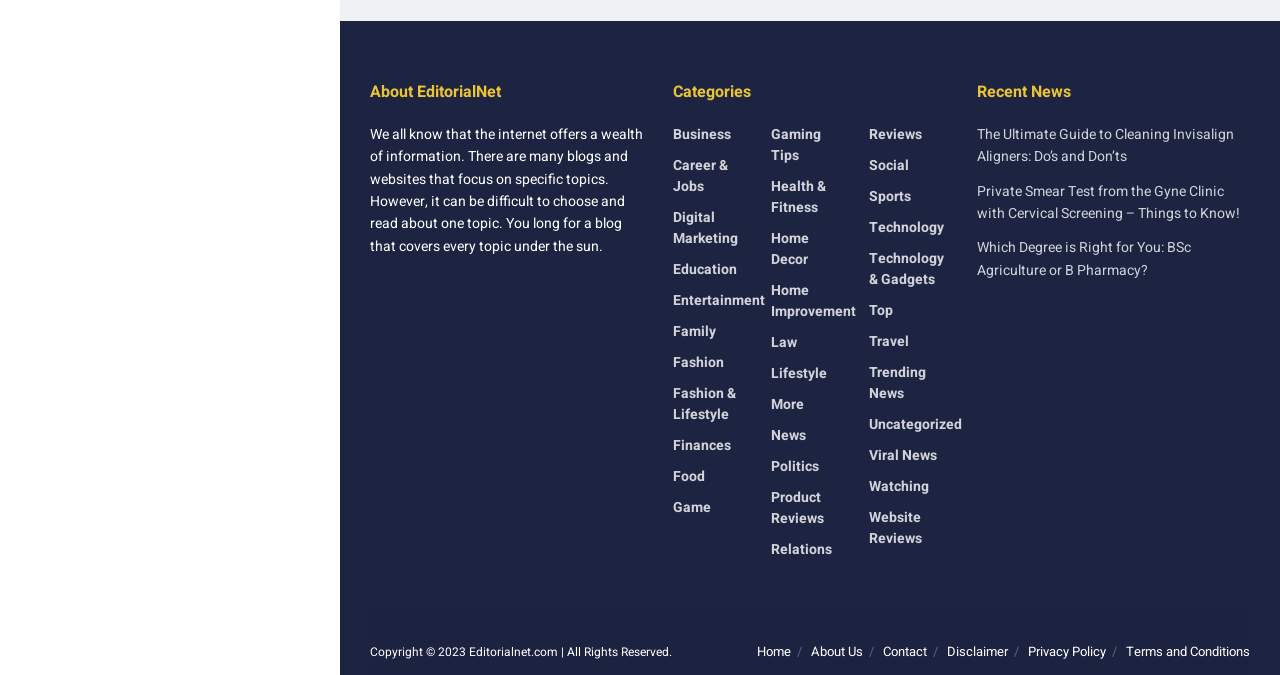Please specify the bounding box coordinates of the clickable section necessary to execute the following command: "Click on the 'Business' category".

[0.526, 0.183, 0.571, 0.214]